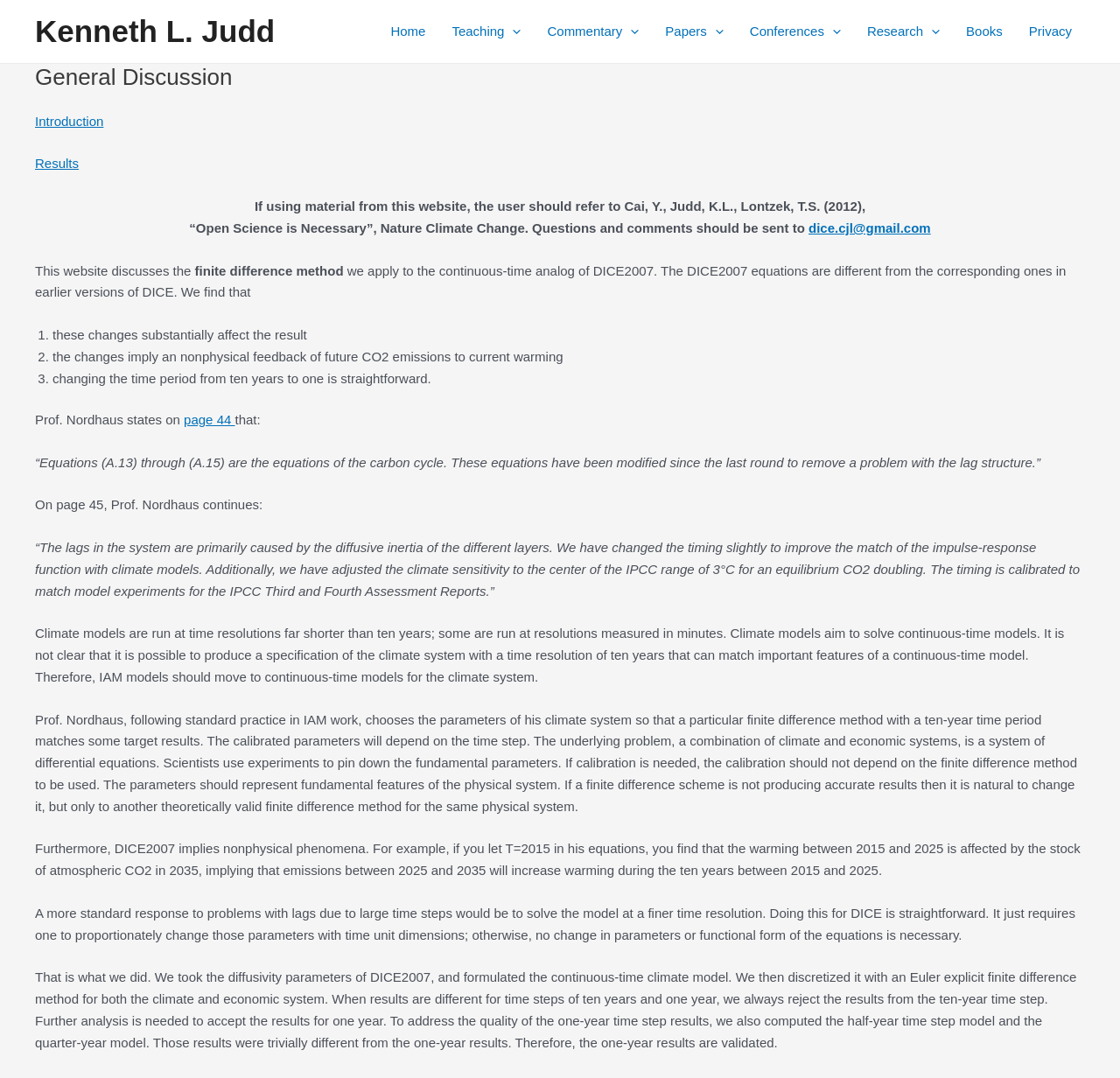Based on the image, give a detailed response to the question: What is the purpose of the 'Menu Toggle' links?

The 'Menu Toggle' links are located next to the menu items 'Teaching', 'Commentary', 'Papers', 'Conferences', and 'Research'. When clicked, these links expand or collapse the corresponding menus, allowing users to access or hide the menu items.